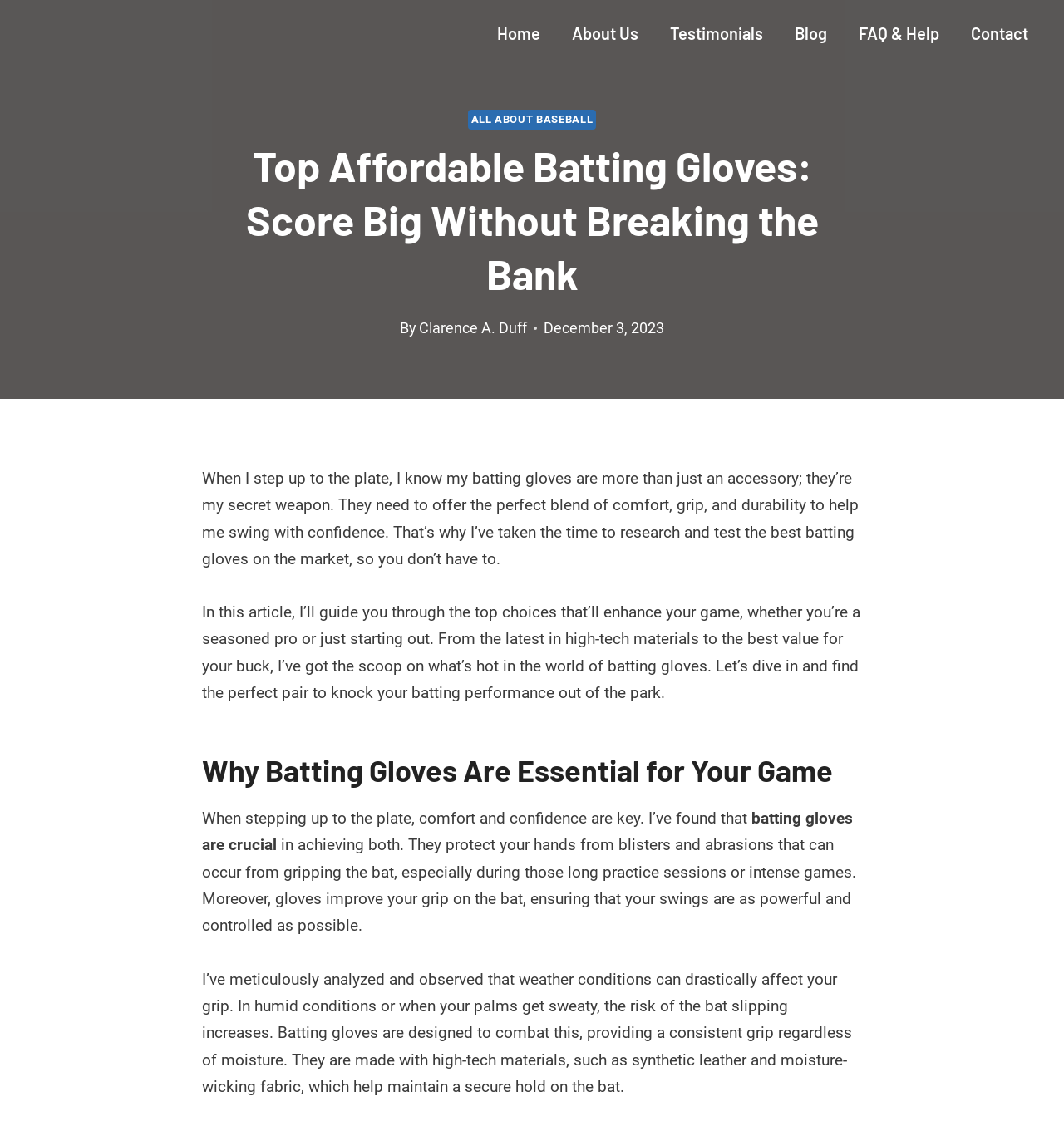Generate the text content of the main headline of the webpage.

Top Affordable Batting Gloves: Score Big Without Breaking the Bank